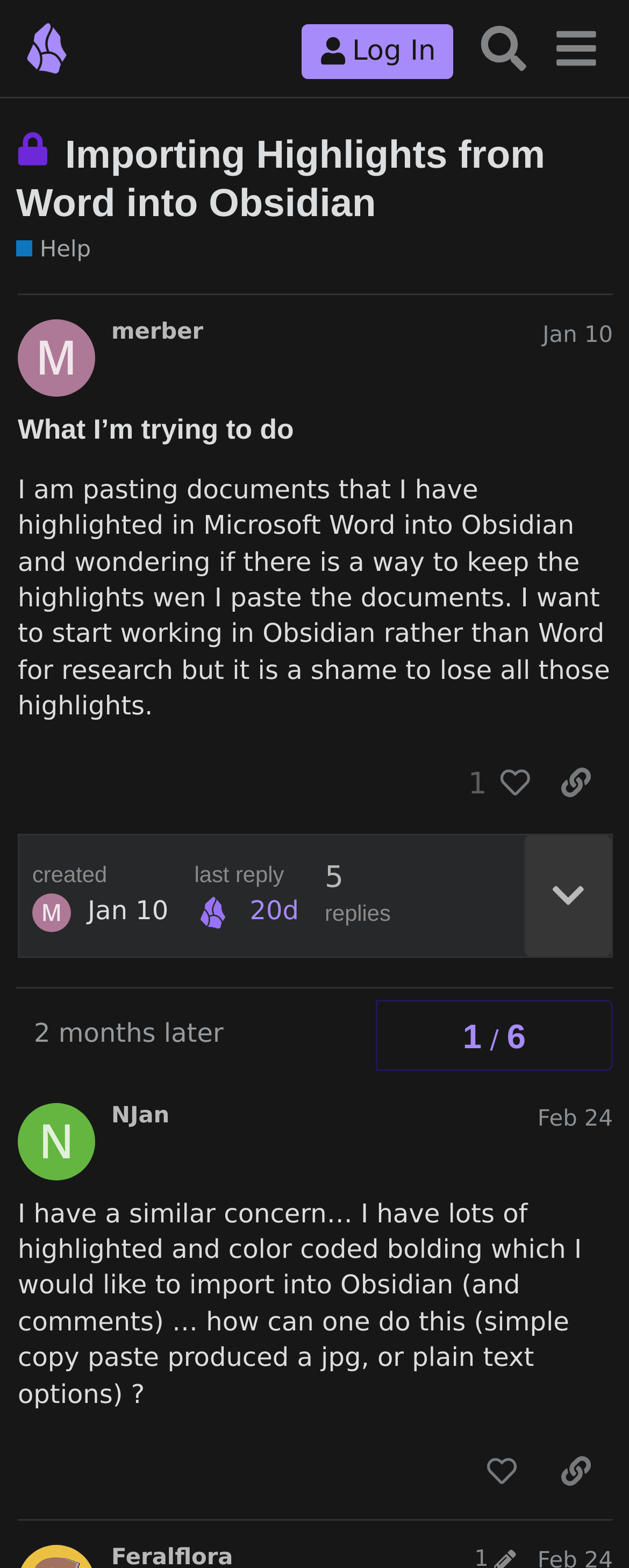From the webpage screenshot, predict the bounding box of the UI element that matches this description: "aria-label="menu" title="menu"".

[0.858, 0.008, 0.974, 0.054]